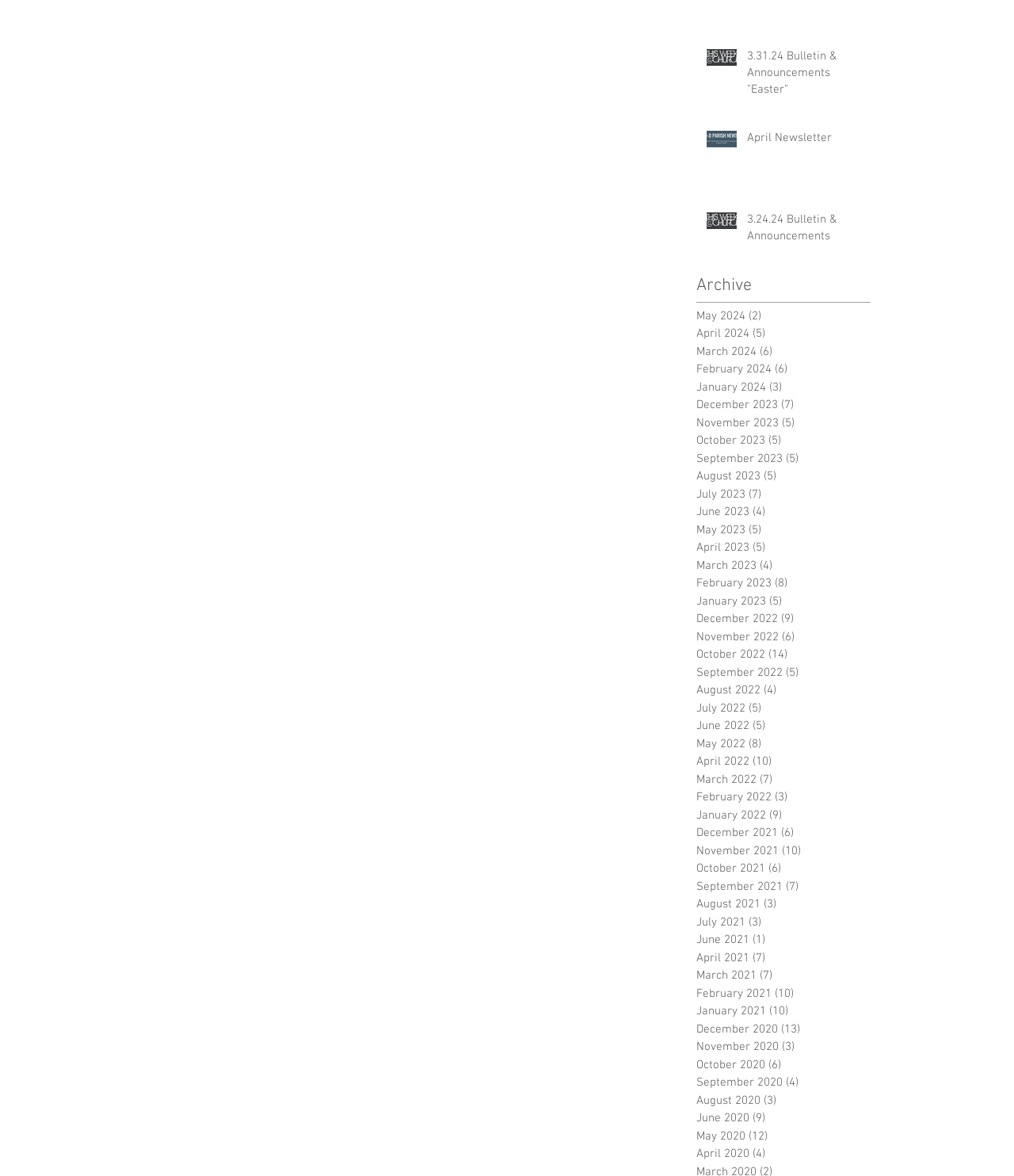Provide the bounding box coordinates for the UI element described in this sentence: "parent_node: Tuk Tuks Portugal 2023". The coordinates should be four float values between 0 and 1, i.e., [left, top, right, bottom].

None